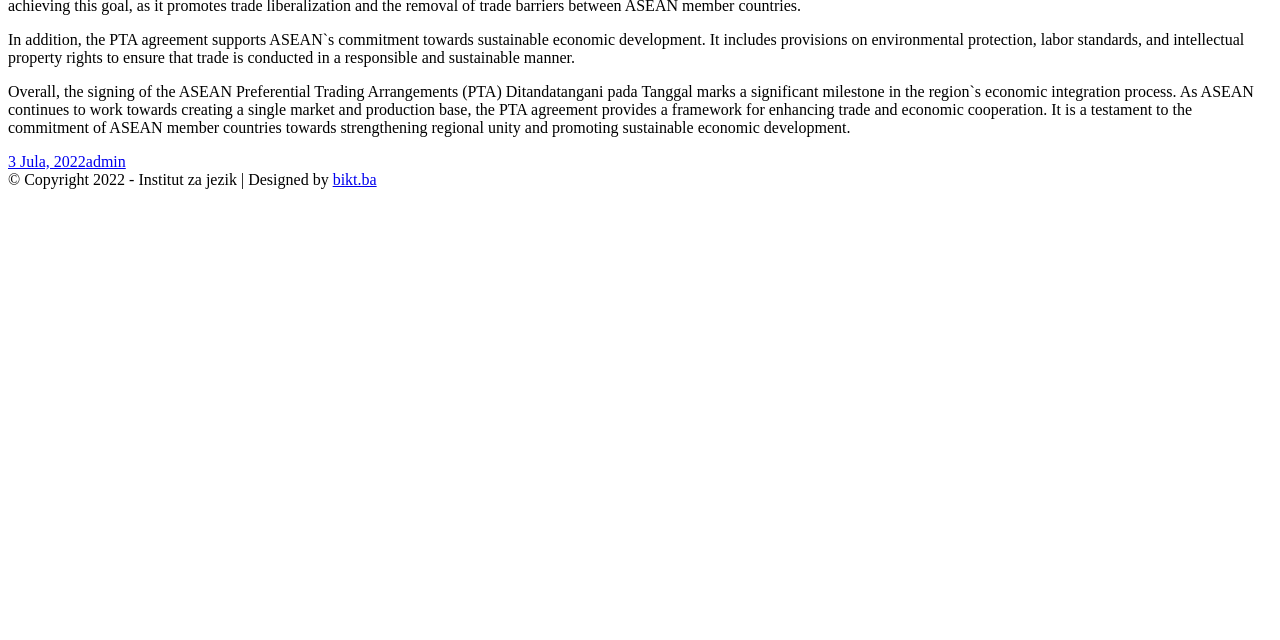Specify the bounding box coordinates (top-left x, top-left y, bottom-right x, bottom-right y) of the UI element in the screenshot that matches this description: bikt.ba

[0.26, 0.267, 0.294, 0.293]